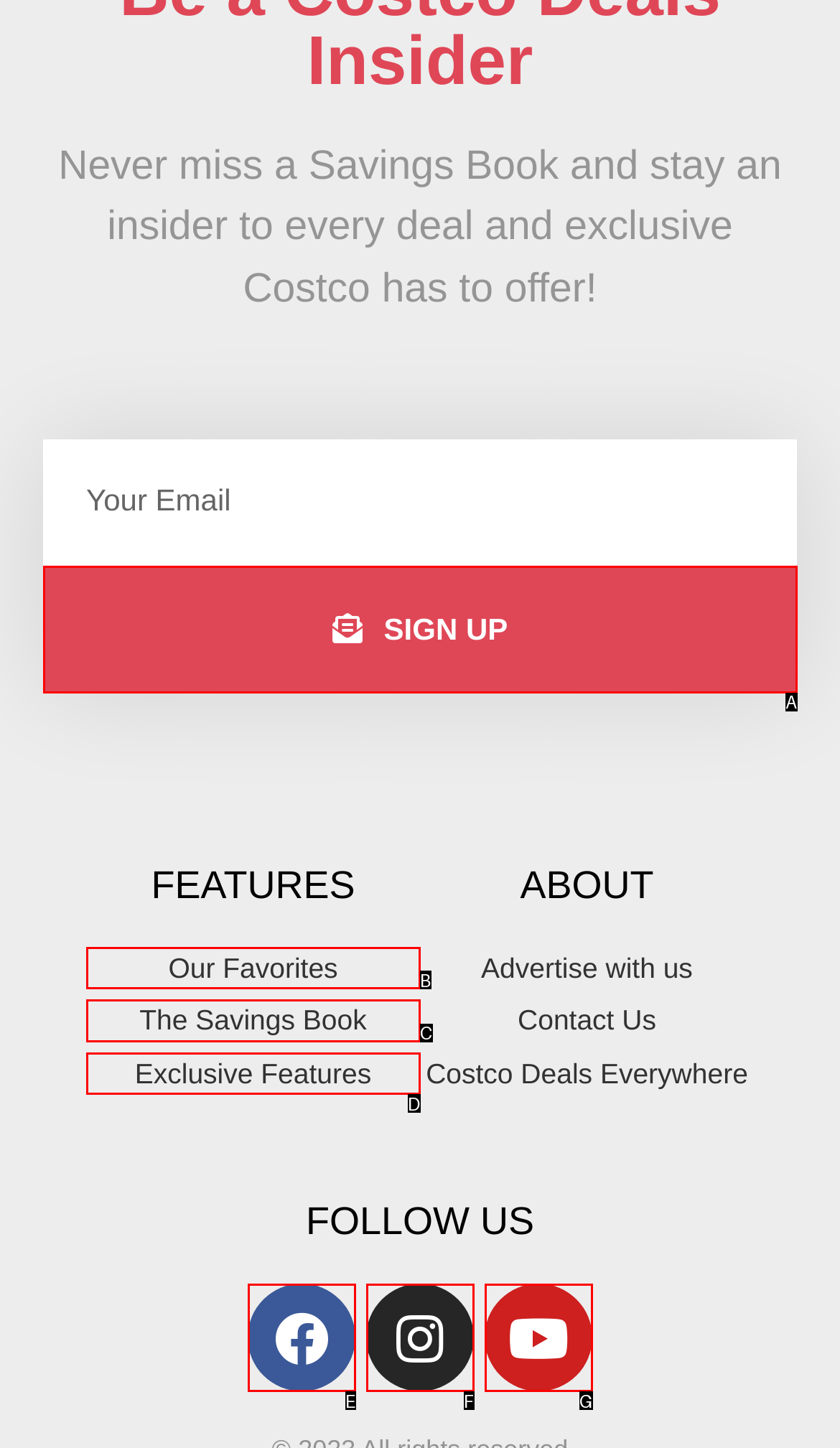Pinpoint the HTML element that fits the description: The Savings Book
Answer by providing the letter of the correct option.

C